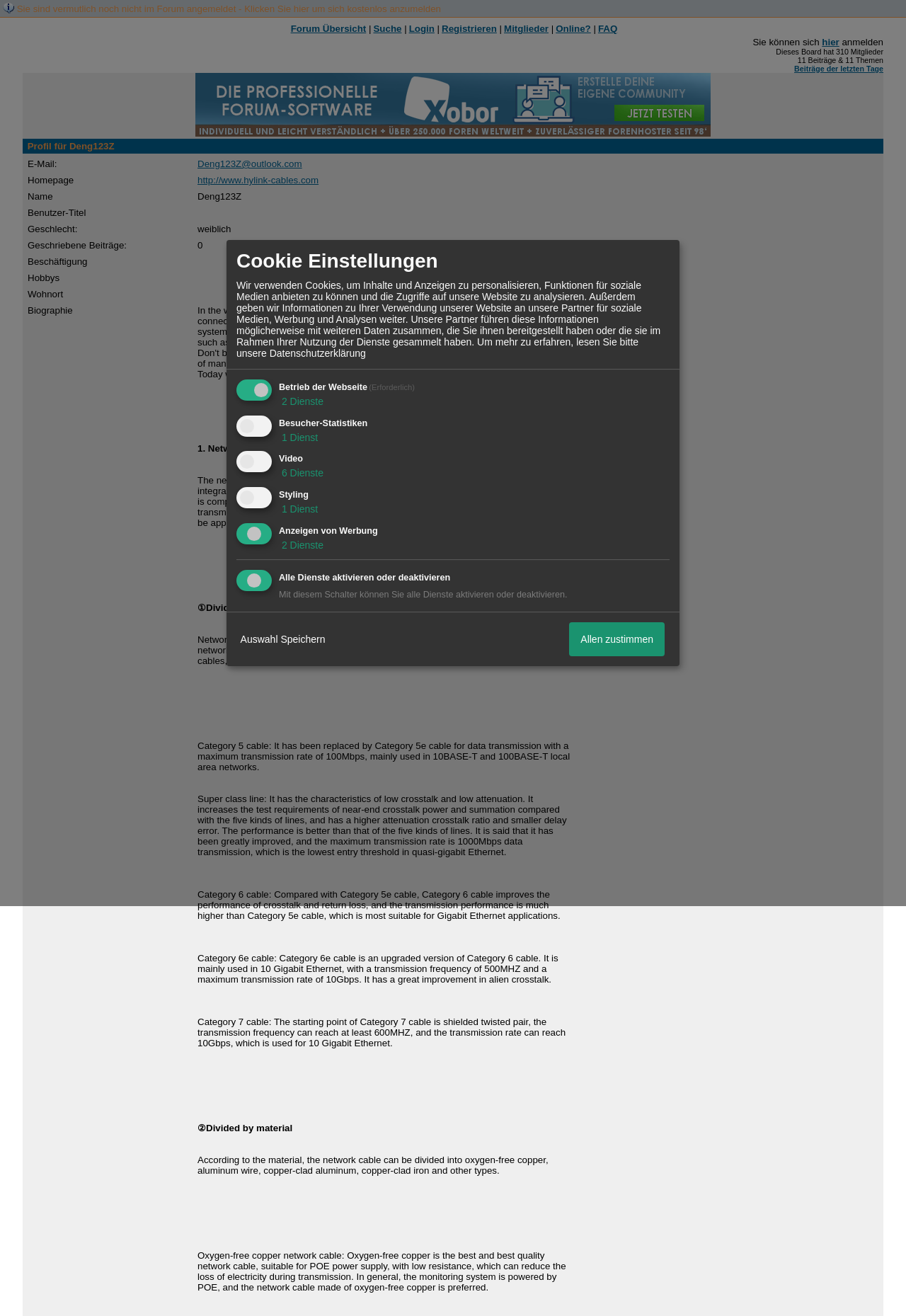Provide a brief response using a word or short phrase to this question:
What is the homepage of the user?

http://www.hylink-cables.com